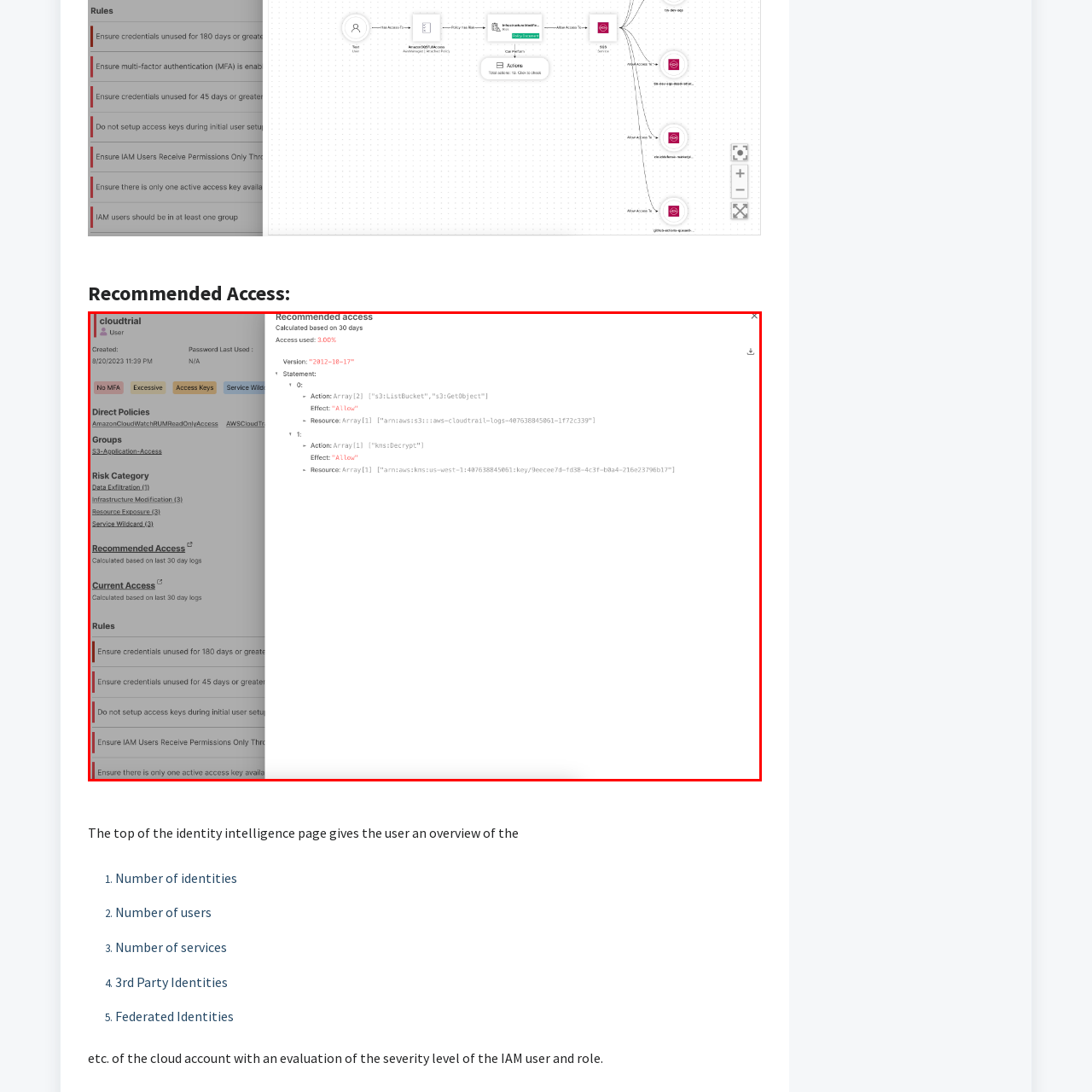What is the purpose of the recommended access section?
Look at the image highlighted within the red bounding box and provide a detailed answer to the question.

The recommended access section aims to assist users in managing access levels efficiently by providing a detailed outline of access permissions, ensuring compliance with security guidelines and recommending necessary permissions for optimized cloud resource management.